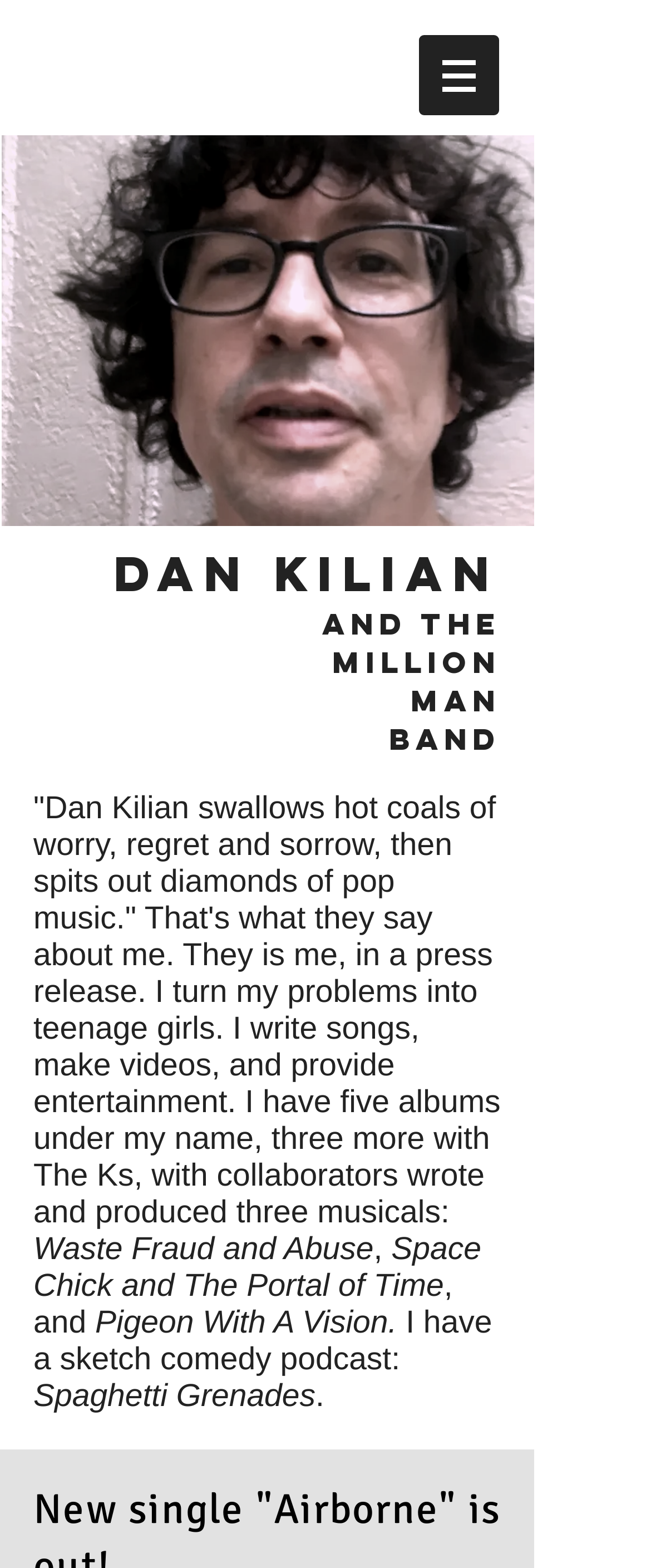What is the name of the band Dan Kilian is part of?
Deliver a detailed and extensive answer to the question.

The webpage mentions that Dan Kilian is part of a band called The Million Man Band, as indicated by the heading 'Dan Kilian and The Million Man Band'.